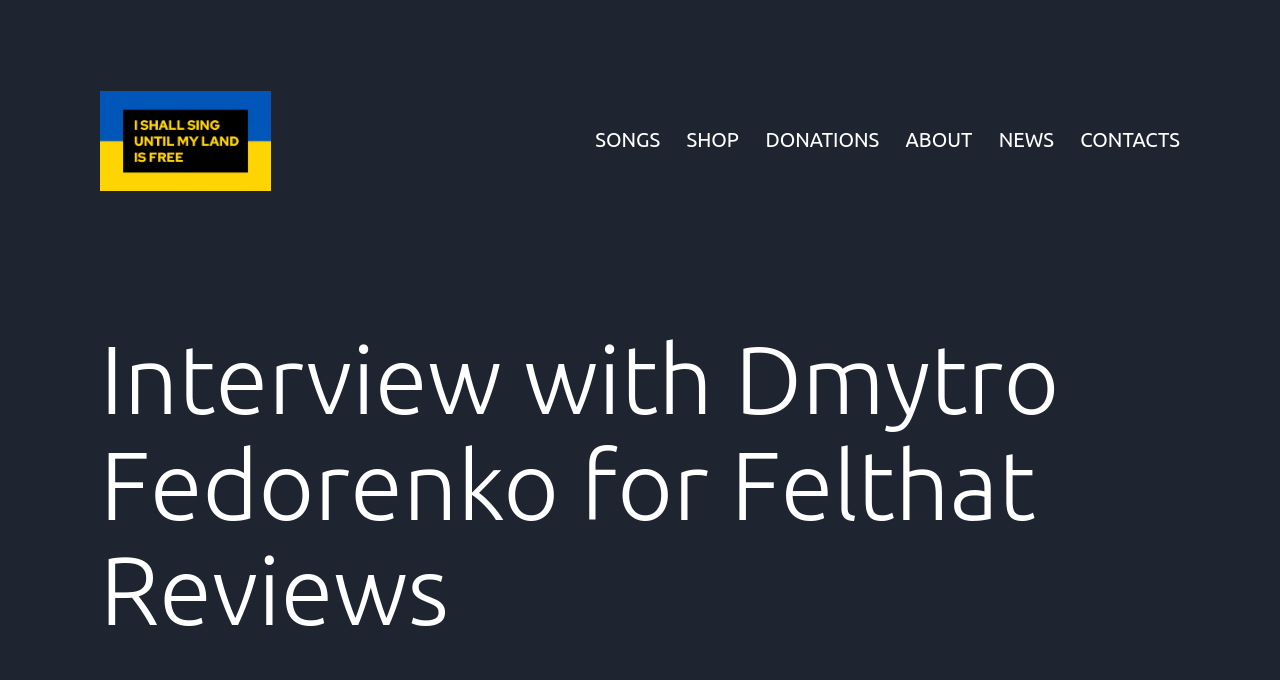Respond to the question below with a single word or phrase:
What is the title of the article?

I SHALL SING UNTIL MY LAND IS FREE